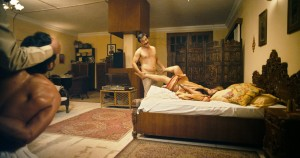What is the film 'Children Of War' about?
Based on the image, respond with a single word or phrase.

Bangladesh Liberation War in 1971